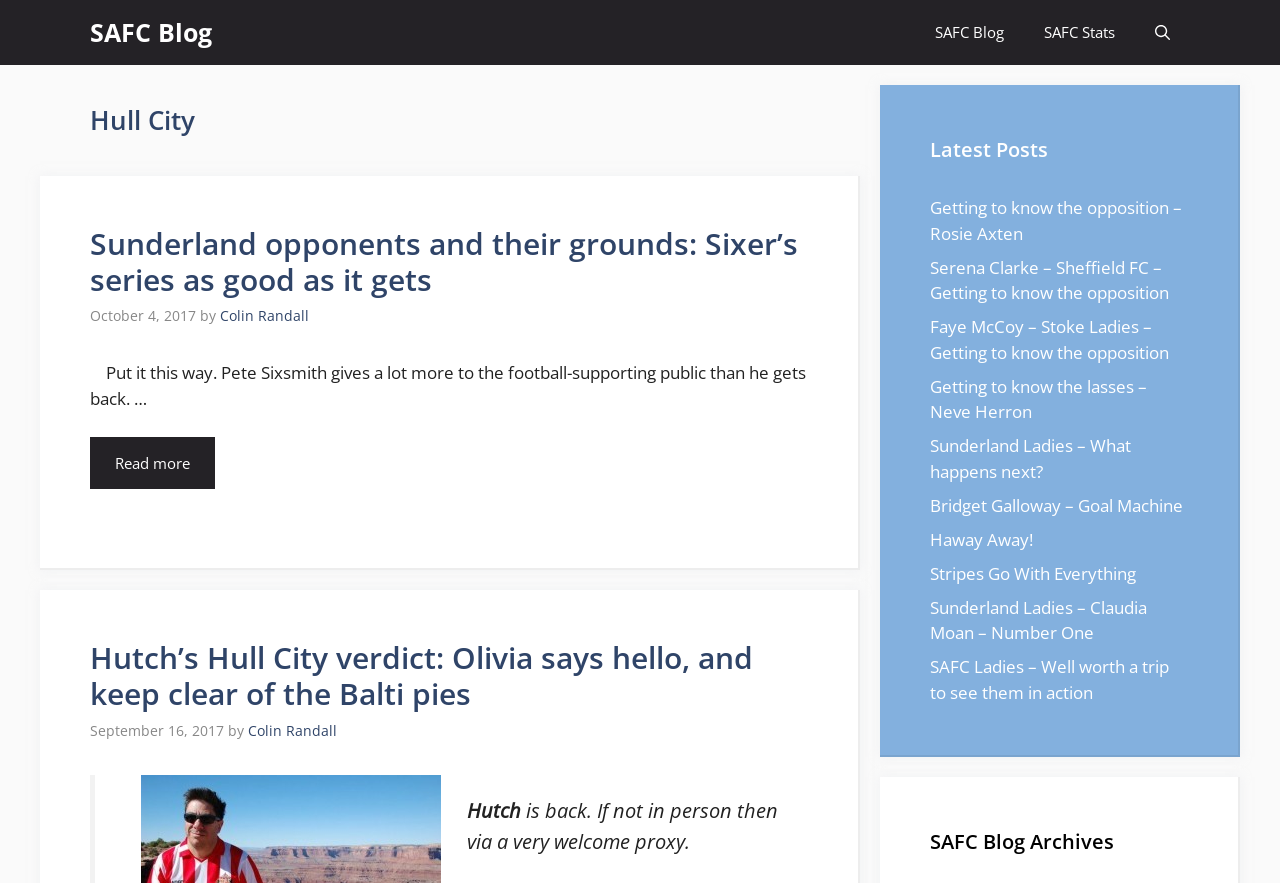Please identify the bounding box coordinates of the element's region that I should click in order to complete the following instruction: "Read more about Sunderland opponents and their grounds". The bounding box coordinates consist of four float numbers between 0 and 1, i.e., [left, top, right, bottom].

[0.07, 0.495, 0.168, 0.554]